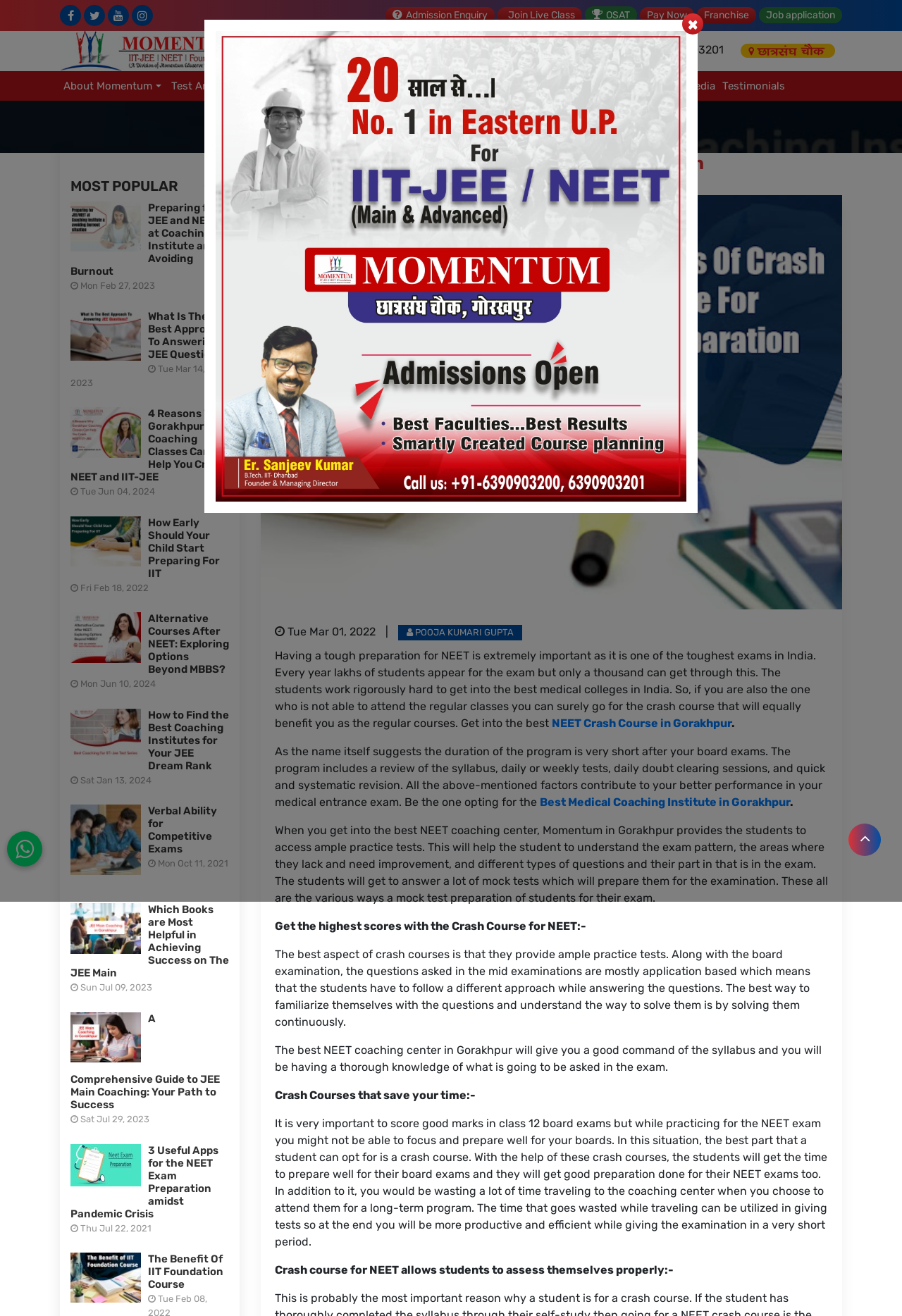Please determine the bounding box coordinates of the element to click in order to execute the following instruction: "Click on Admission Enquiry". The coordinates should be four float numbers between 0 and 1, specified as [left, top, right, bottom].

[0.427, 0.005, 0.548, 0.018]